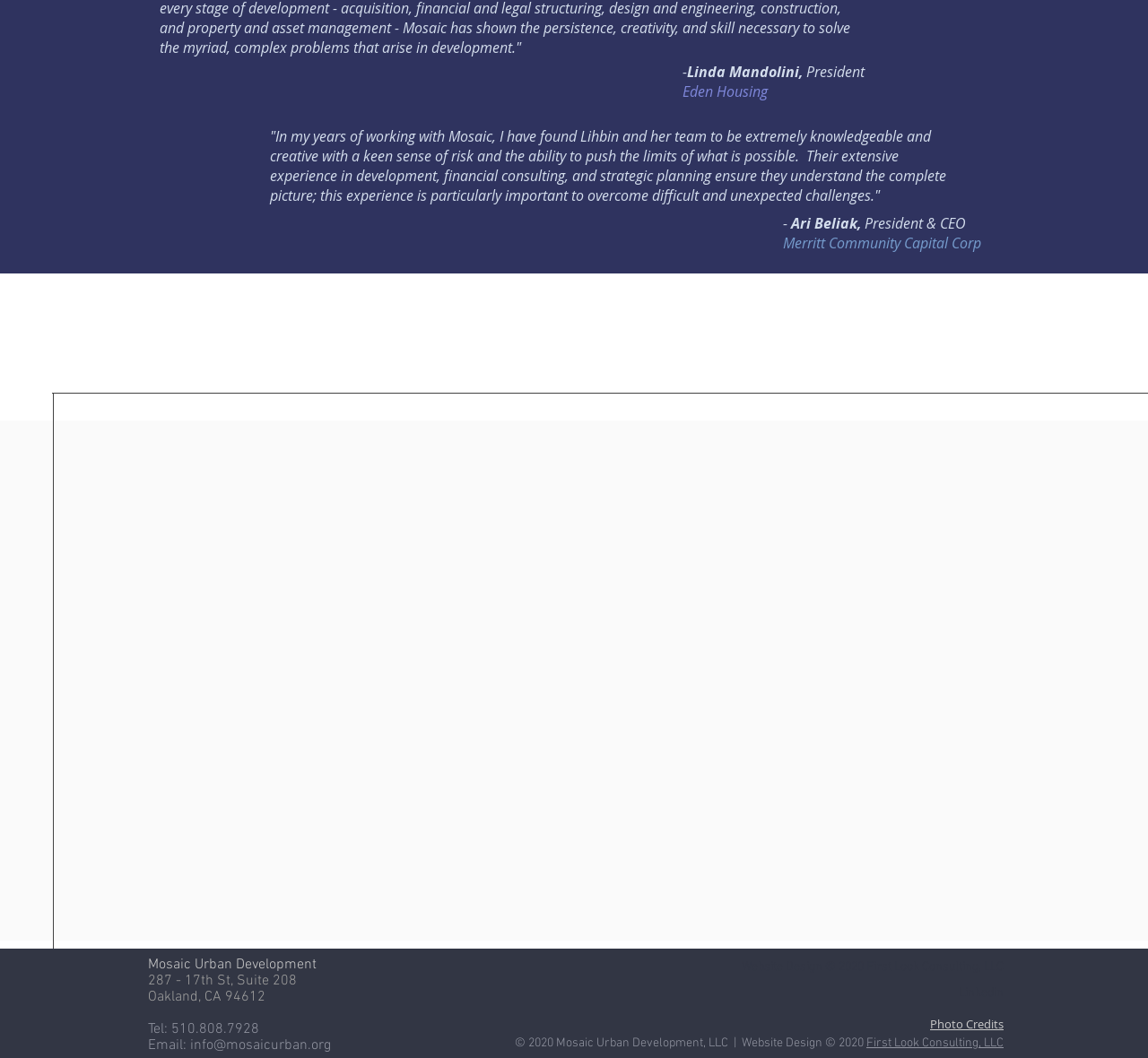Given the element description: "Photo Credits", predict the bounding box coordinates of this UI element. The coordinates must be four float numbers between 0 and 1, given as [left, top, right, bottom].

[0.81, 0.96, 0.874, 0.975]